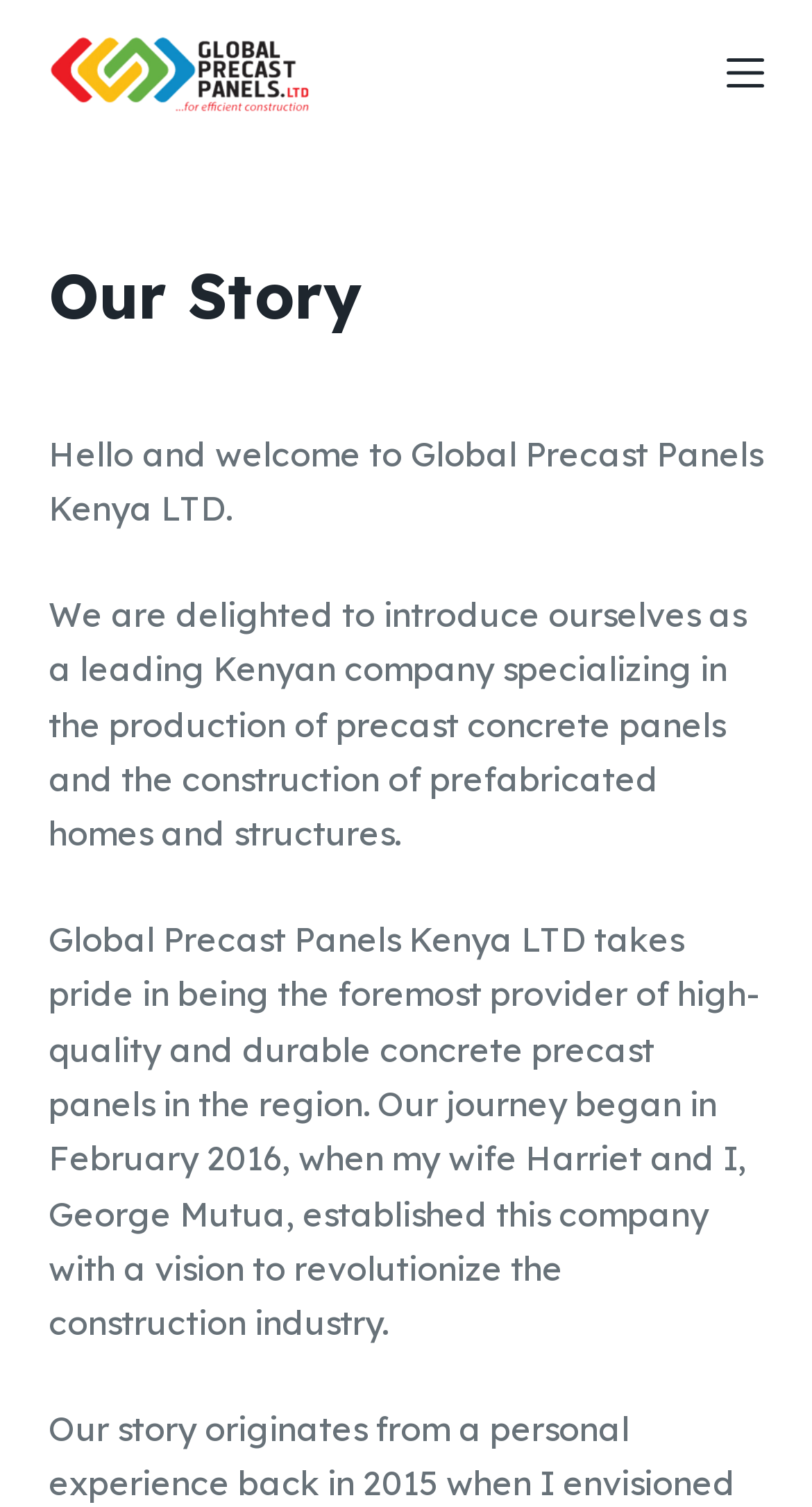Identify the bounding box coordinates for the UI element that matches this description: "Menu".

[0.894, 0.036, 0.94, 0.061]